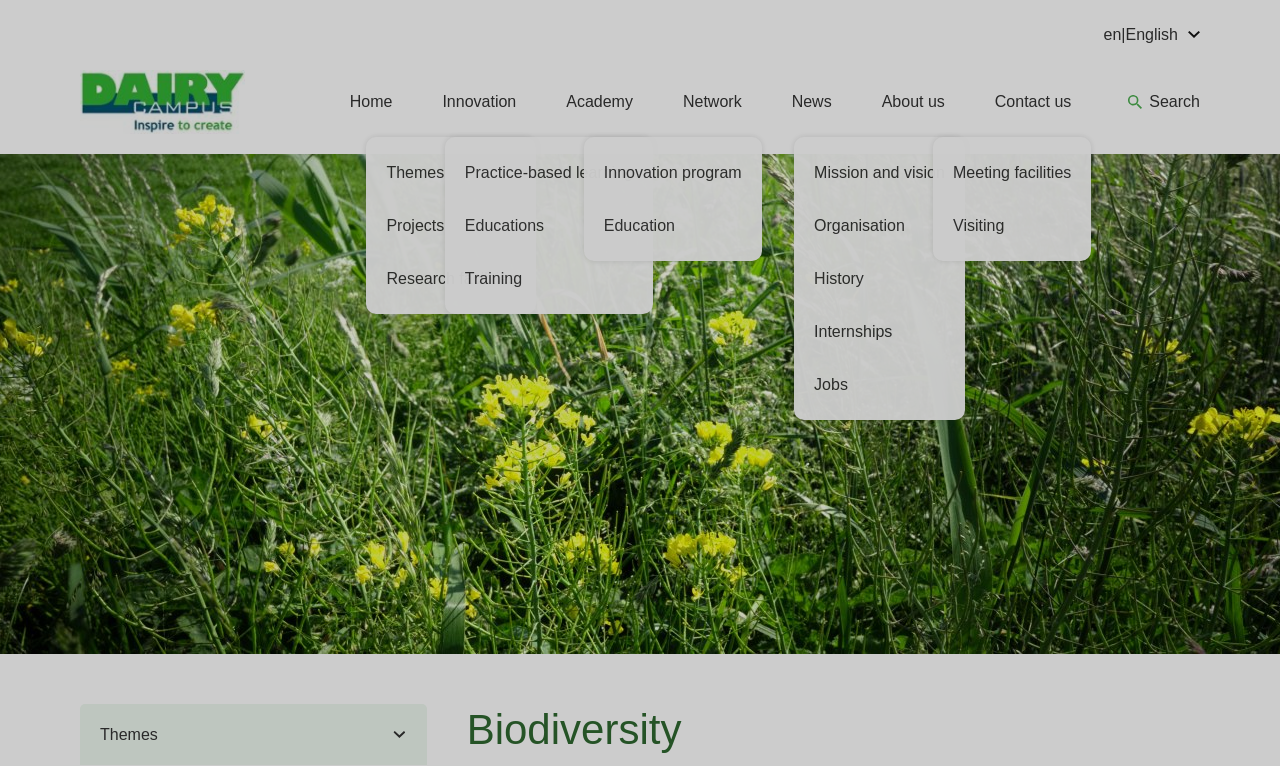Please reply with a single word or brief phrase to the question: 
Is there a search function available?

Yes